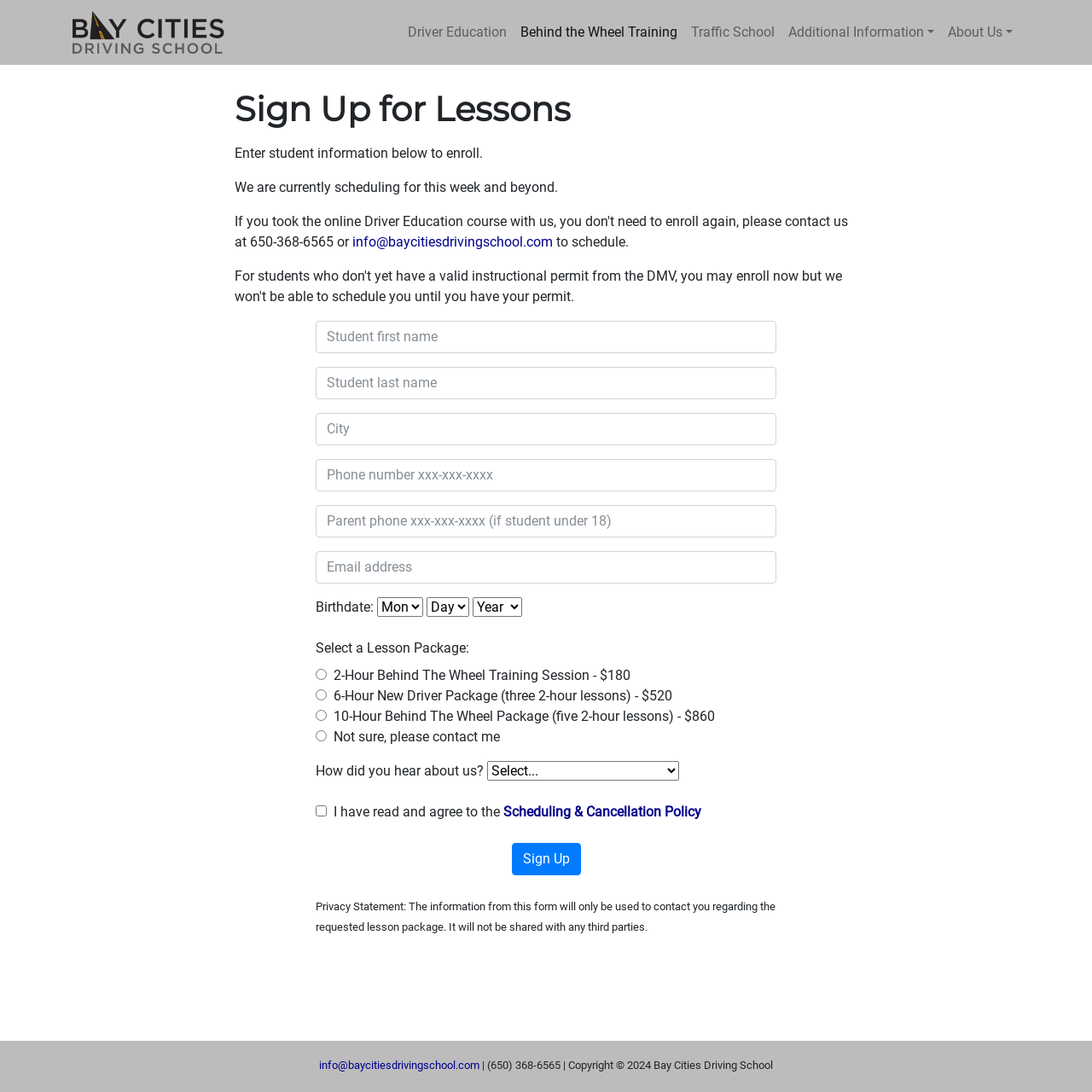Please predict the bounding box coordinates of the element's region where a click is necessary to complete the following instruction: "Click the 'Sign Up for Lessons' link". The coordinates should be represented by four float numbers between 0 and 1, i.e., [left, top, right, bottom].

[0.215, 0.081, 0.785, 0.119]